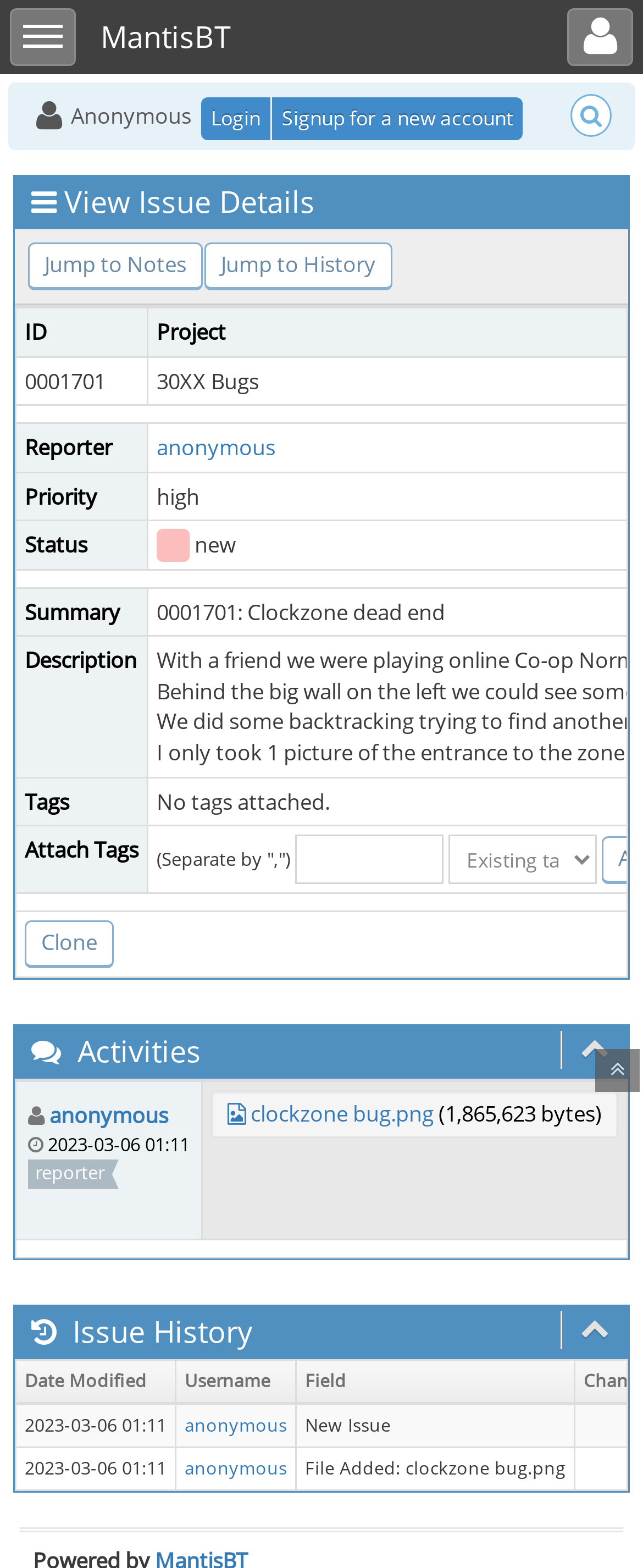How many attachments are there in the issue?
Offer a detailed and full explanation in response to the question.

There is one attachment in the issue, which is a file named 'clockzone bug.png'. This can be found in the grid cell of the table, which is located in the 'View Issue Details' section.